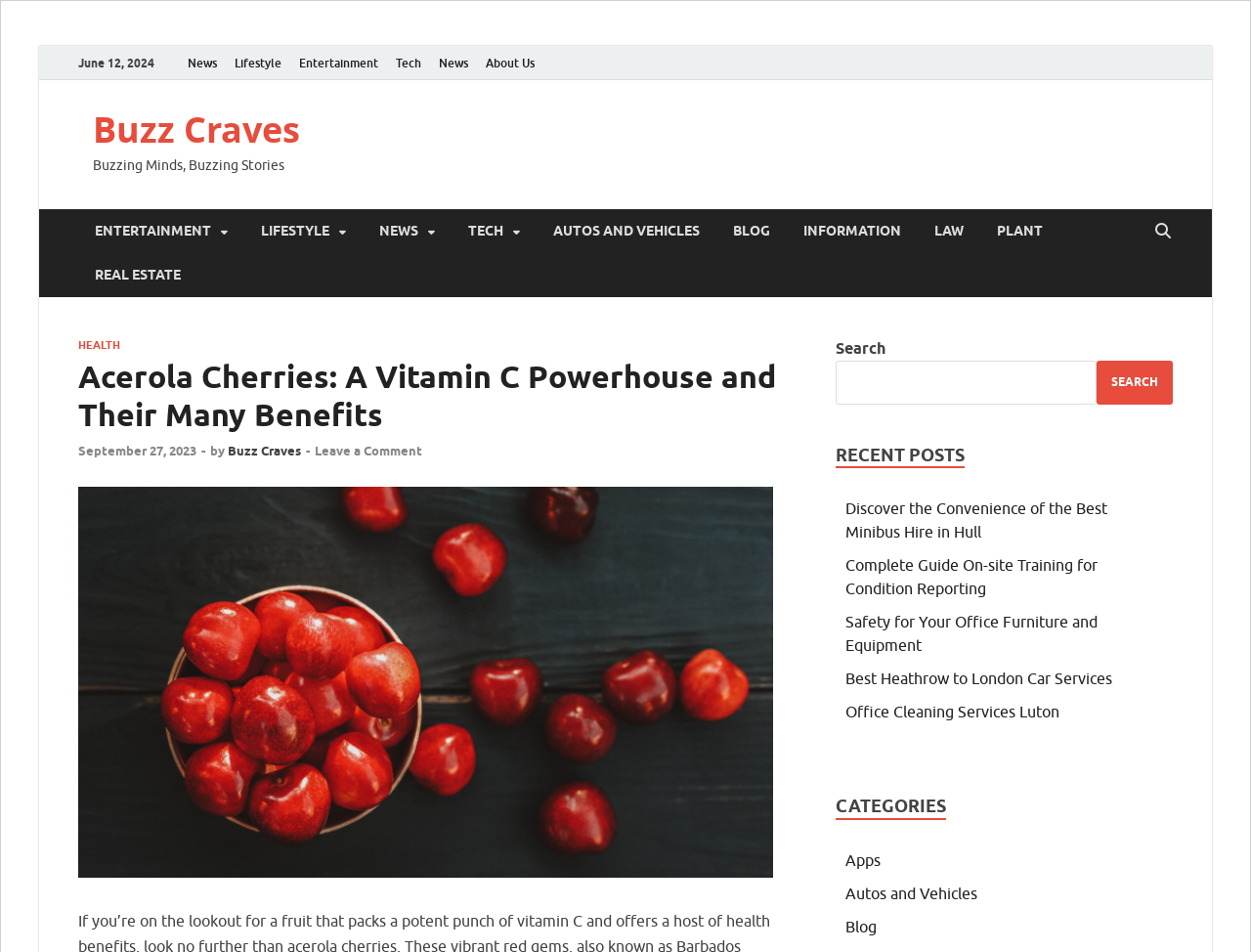Extract the main heading from the webpage content.

Acerola Cherries: A Vitamin C Powerhouse and Their Many Benefits